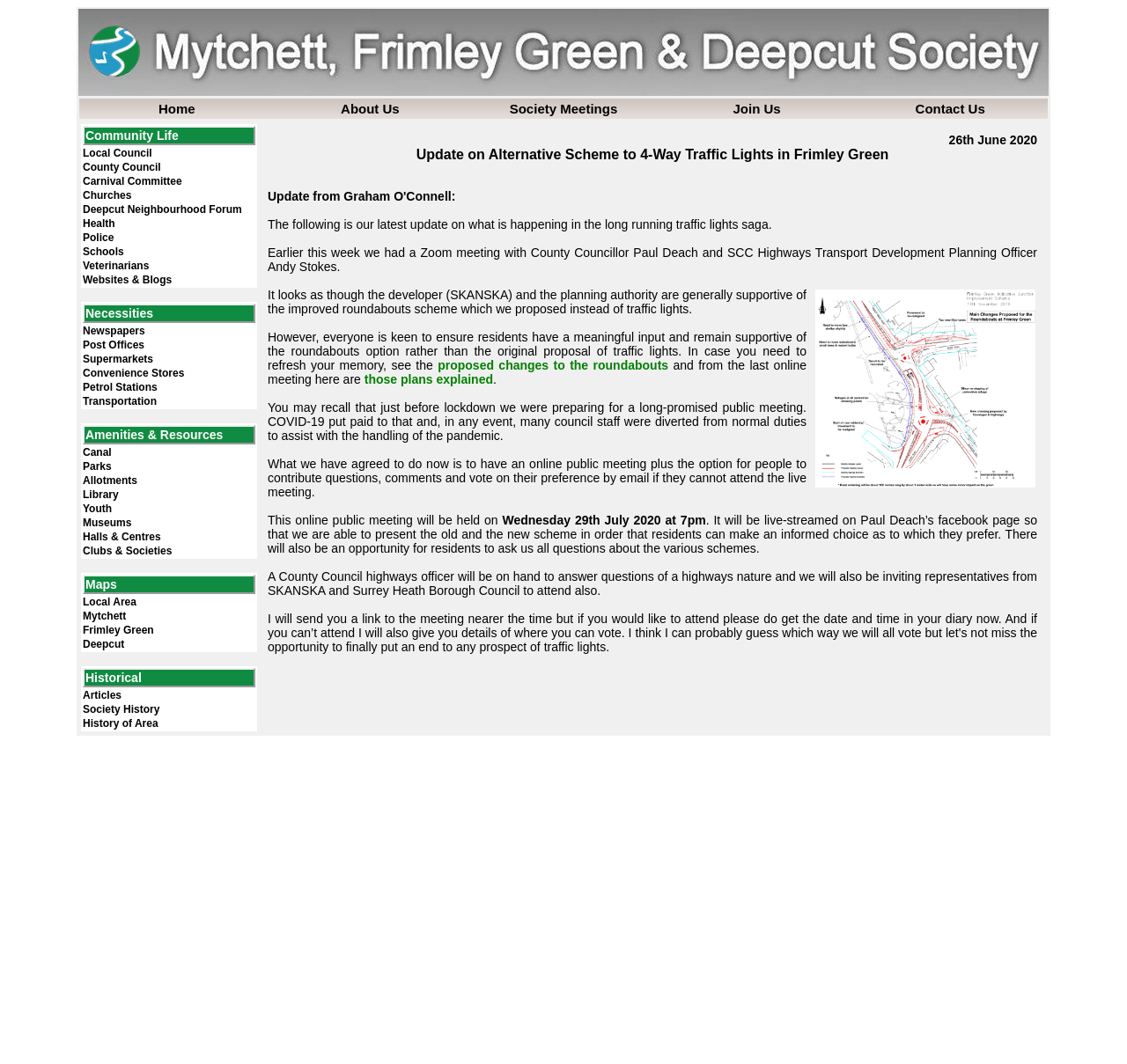Determine the bounding box coordinates for the clickable element required to fulfill the instruction: "Click About Us". Provide the coordinates as four float numbers between 0 and 1, i.e., [left, top, right, bottom].

[0.243, 0.094, 0.413, 0.11]